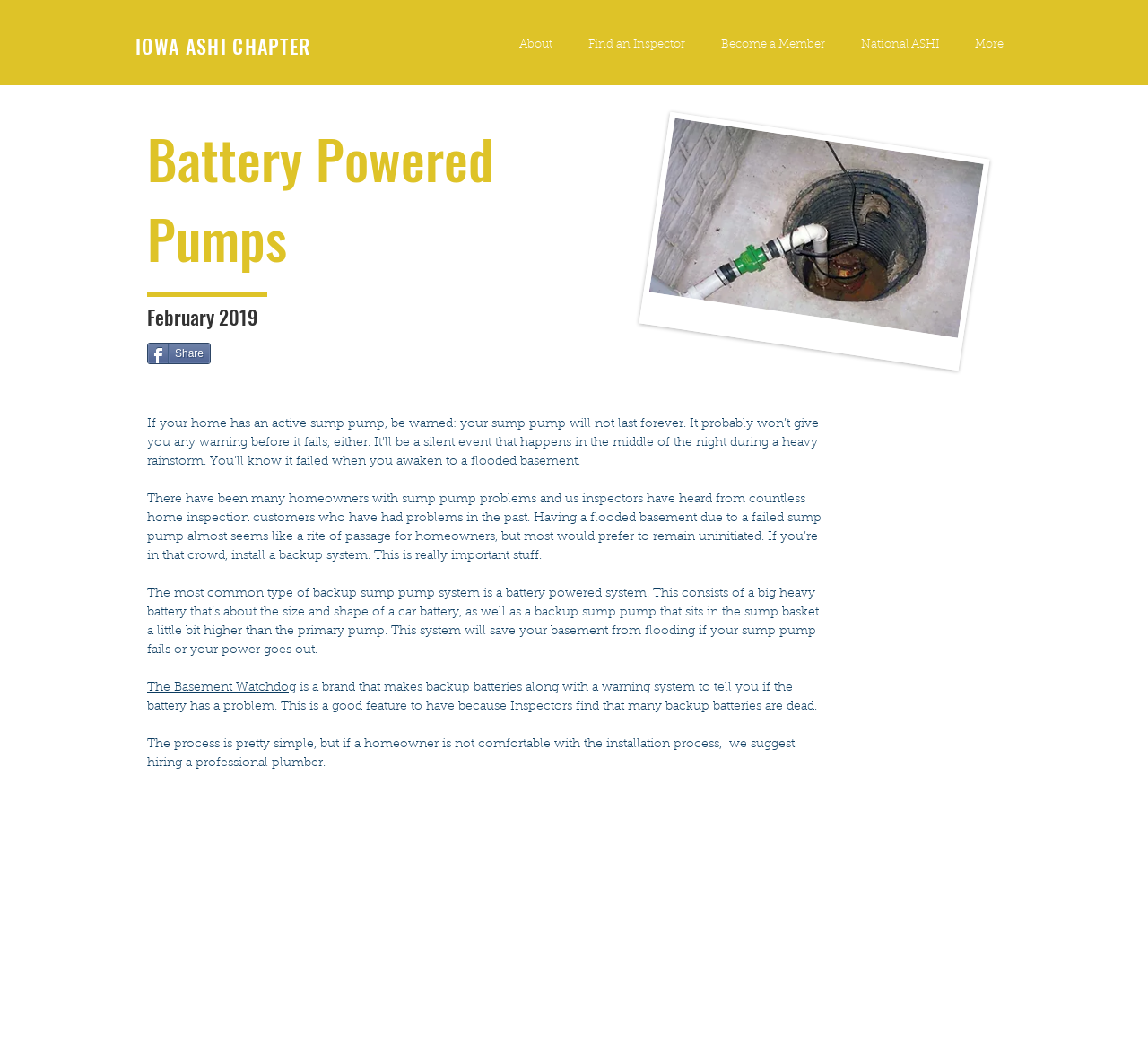Based on the image, please elaborate on the answer to the following question:
Who is recommended to install a backup sump pump system?

The webpage suggests that if a homeowner is not comfortable with the installation process of a backup sump pump system, it is recommended to hire a professional plumber to do the job. This ensures that the system is installed correctly and functions properly.